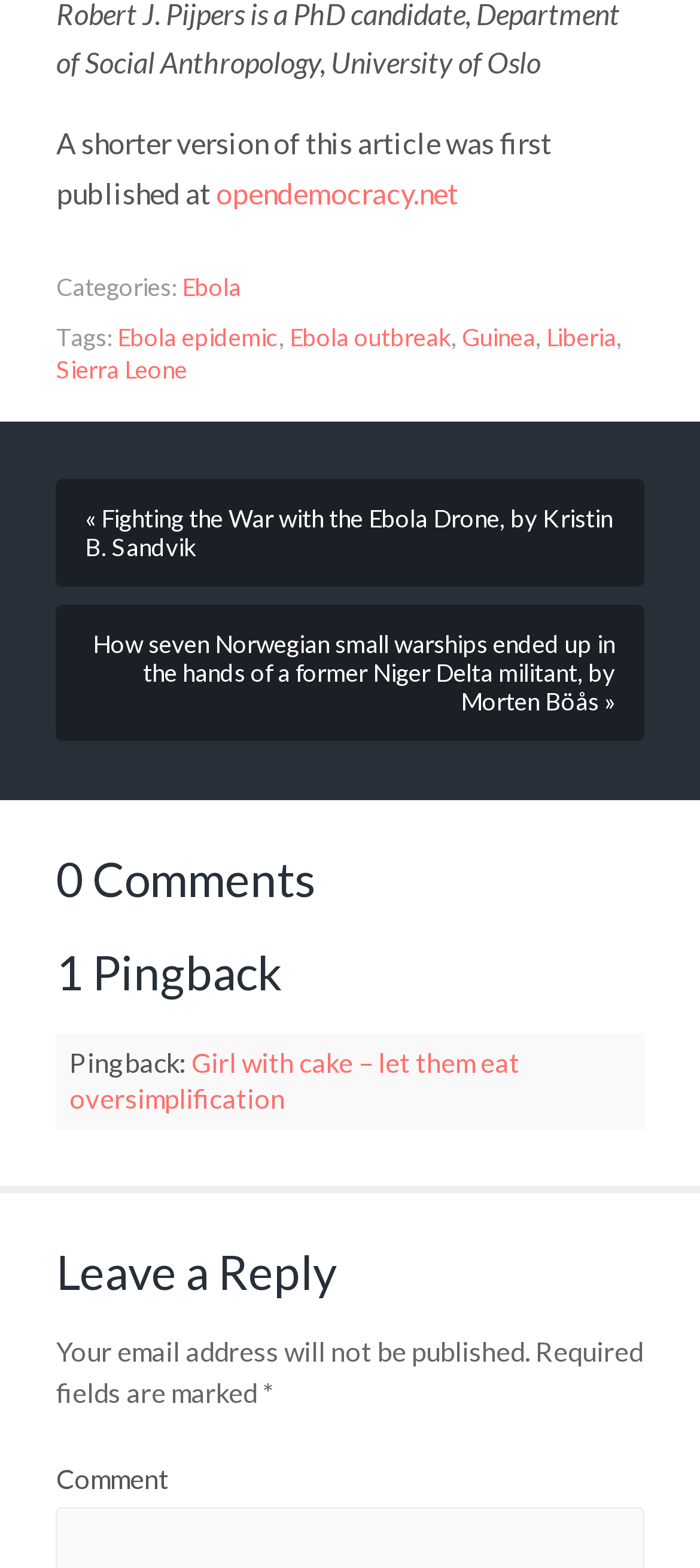Determine the bounding box coordinates of the region to click in order to accomplish the following instruction: "Click on the link to opendemocracy.net". Provide the coordinates as four float numbers between 0 and 1, specifically [left, top, right, bottom].

[0.308, 0.112, 0.654, 0.134]